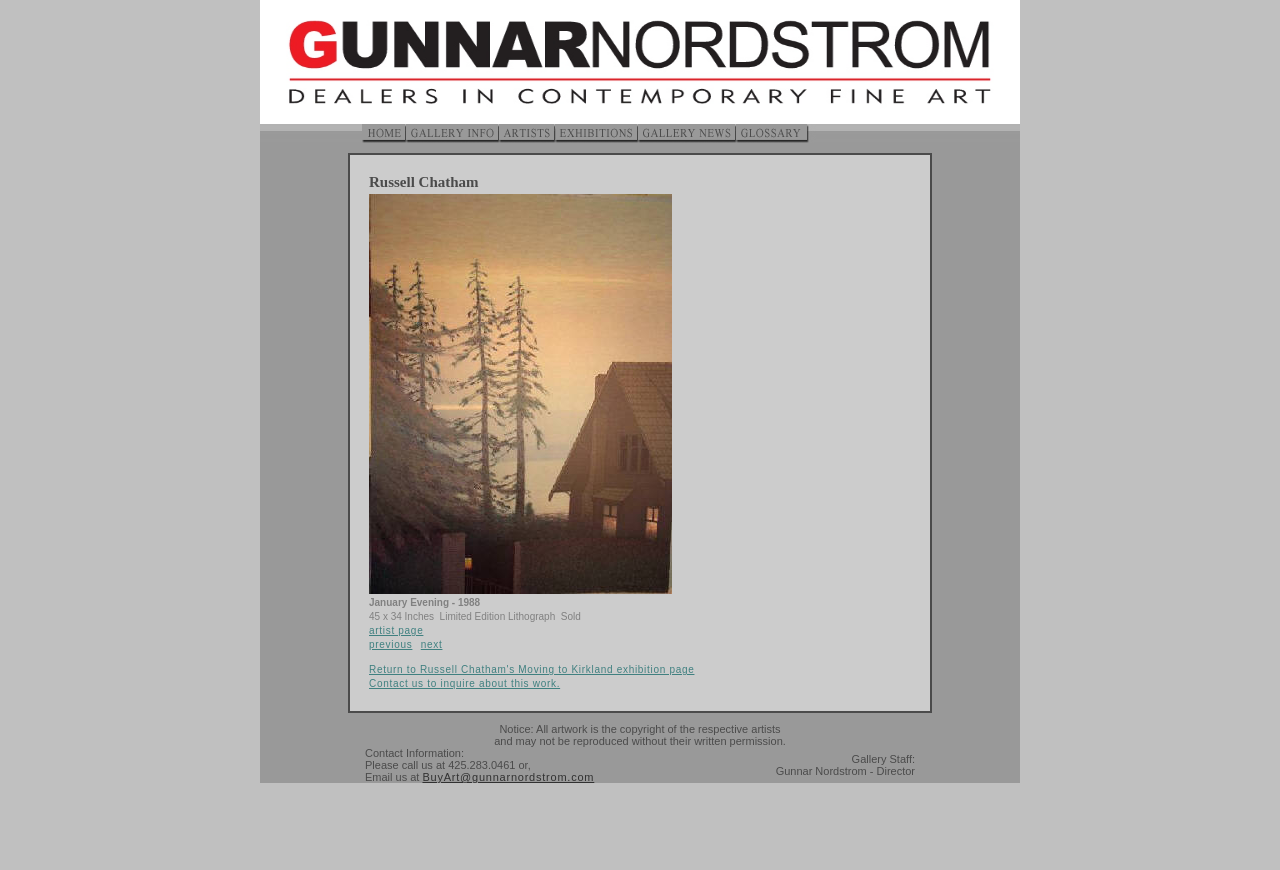Identify the bounding box coordinates of the region I need to click to complete this instruction: "email us at BuyArt@gunnarnordstrom.com".

[0.33, 0.886, 0.464, 0.9]